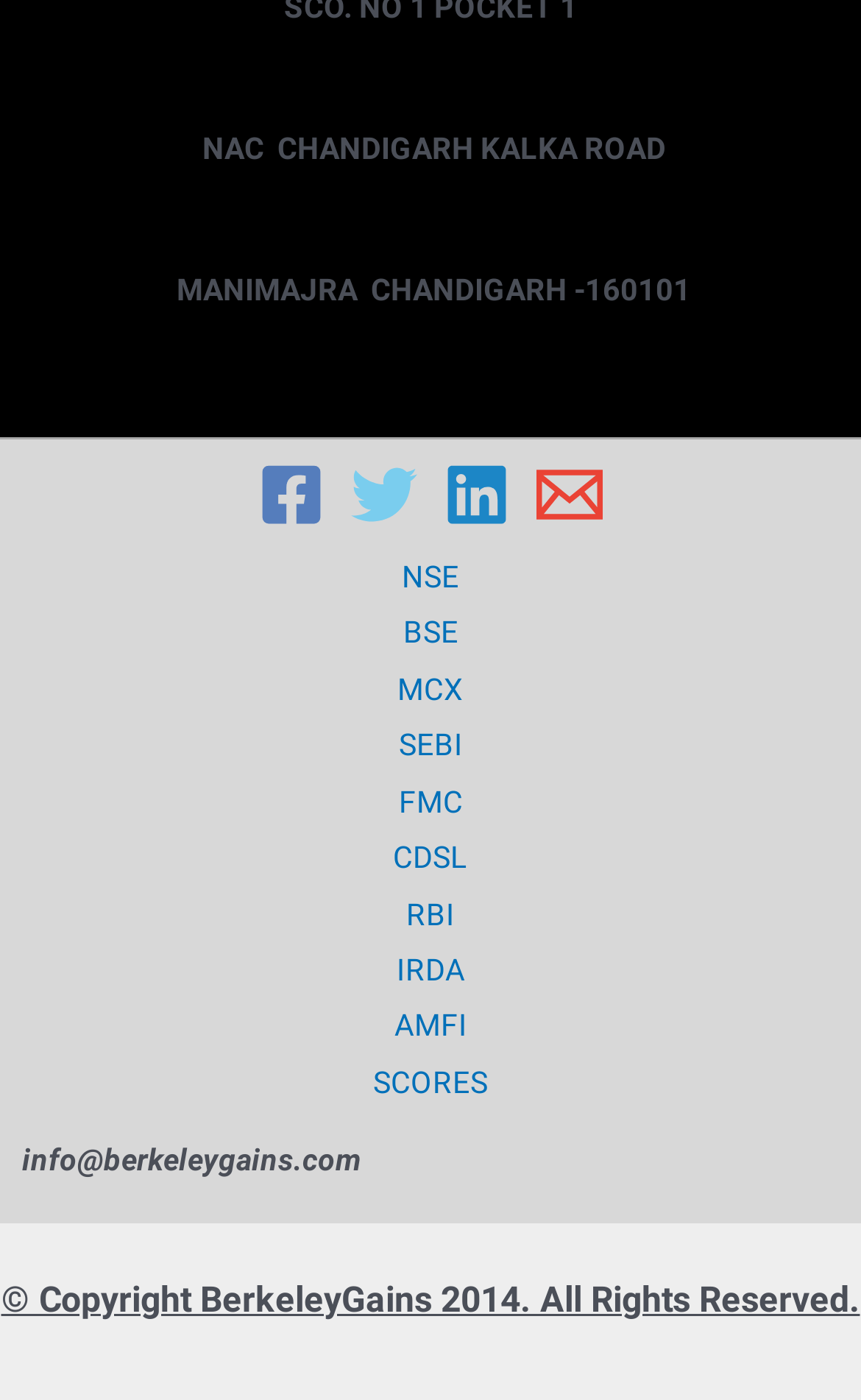Please study the image and answer the question comprehensively:
What are the navigation links available on this webpage?

I found the navigation links by looking at the link elements within the navigation element, which is located at the middle of the webpage. The links are labeled as 'NSE', 'BSE', 'MCX', 'SEBI', 'FMC', 'CDSL', 'RBI', 'IRDA', 'AMFI', and 'SCORES'.